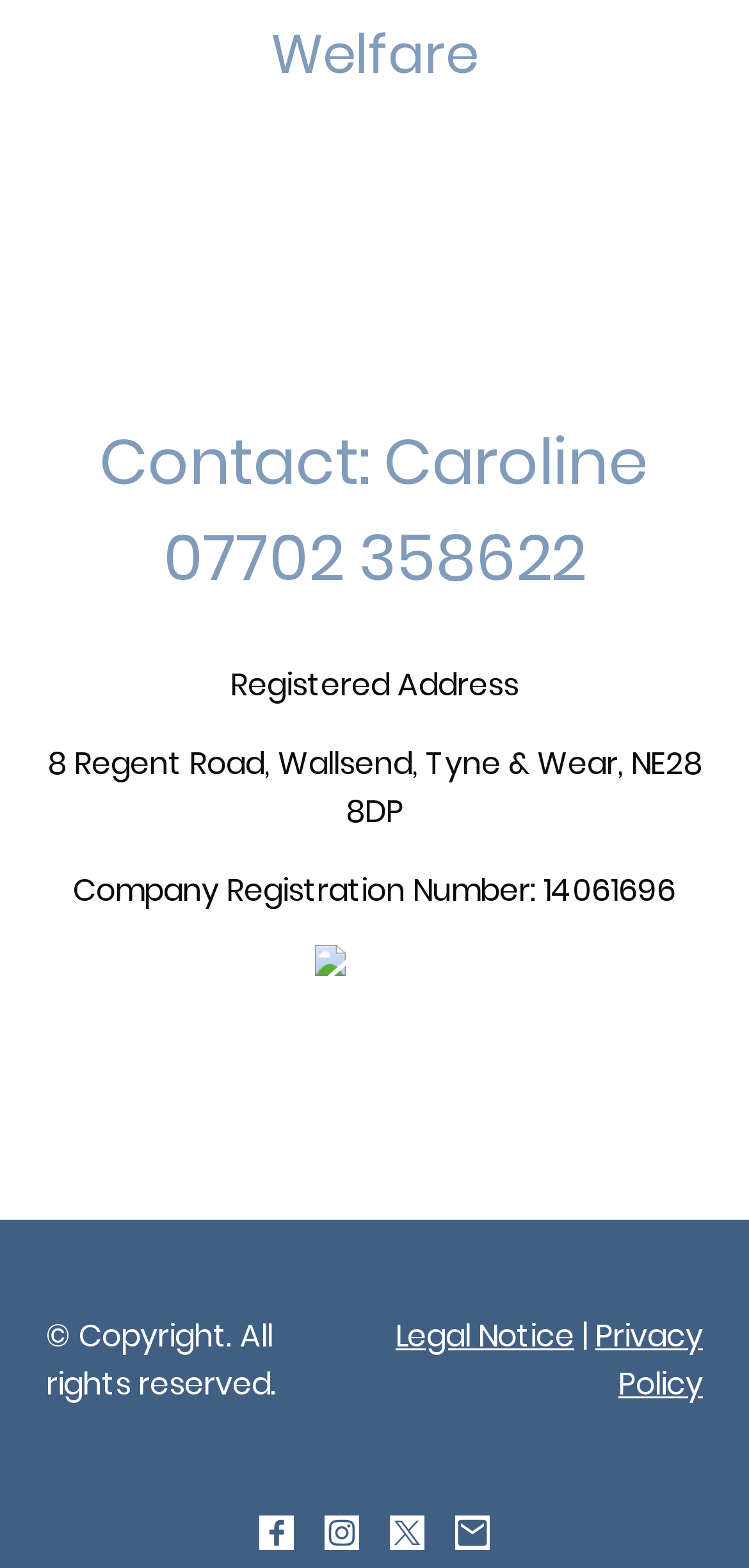Give a short answer using one word or phrase for the question:
What is the company registration number?

14061696